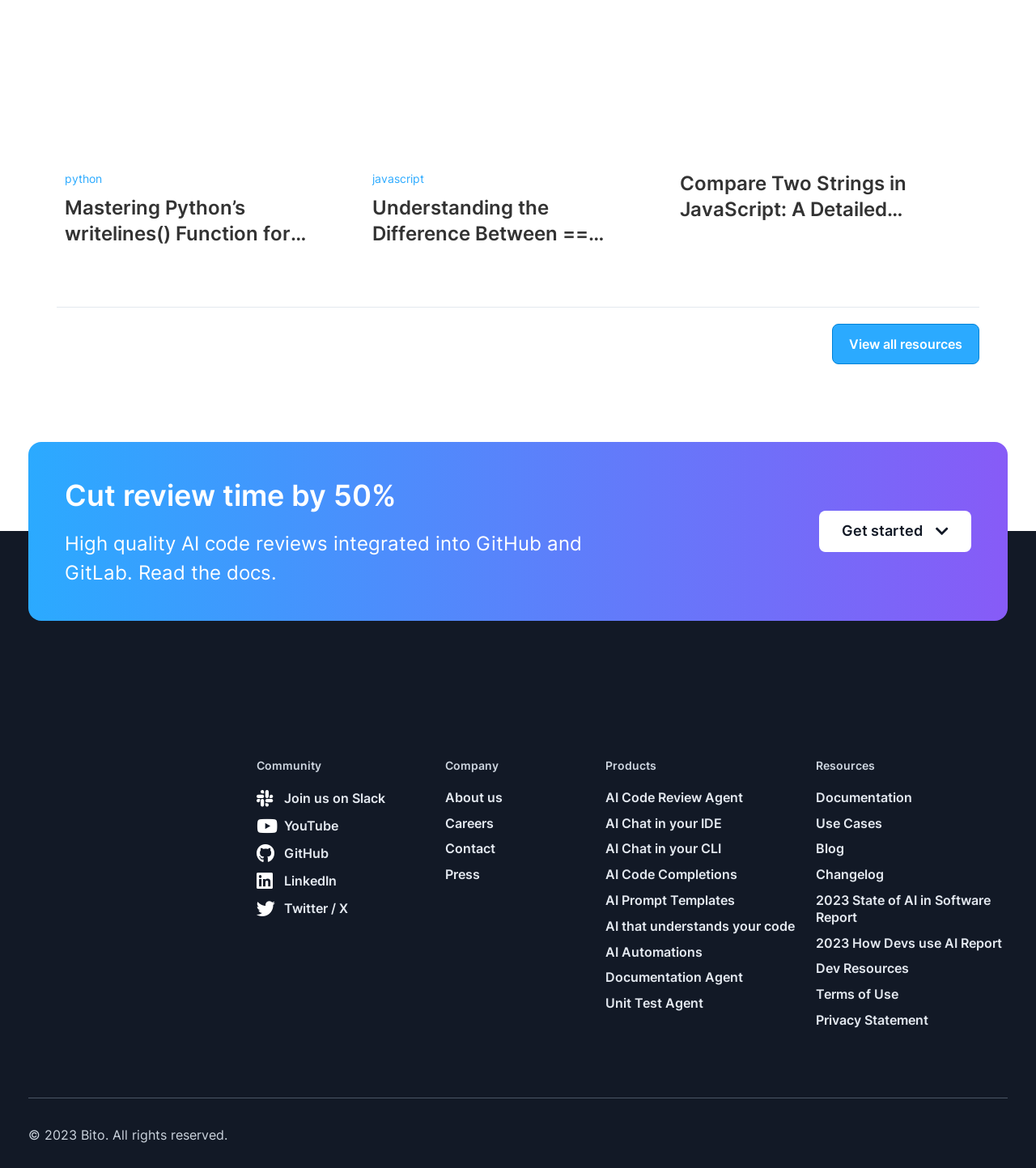What is the company name mentioned in the footer?
Answer with a single word or phrase by referring to the visual content.

Bito